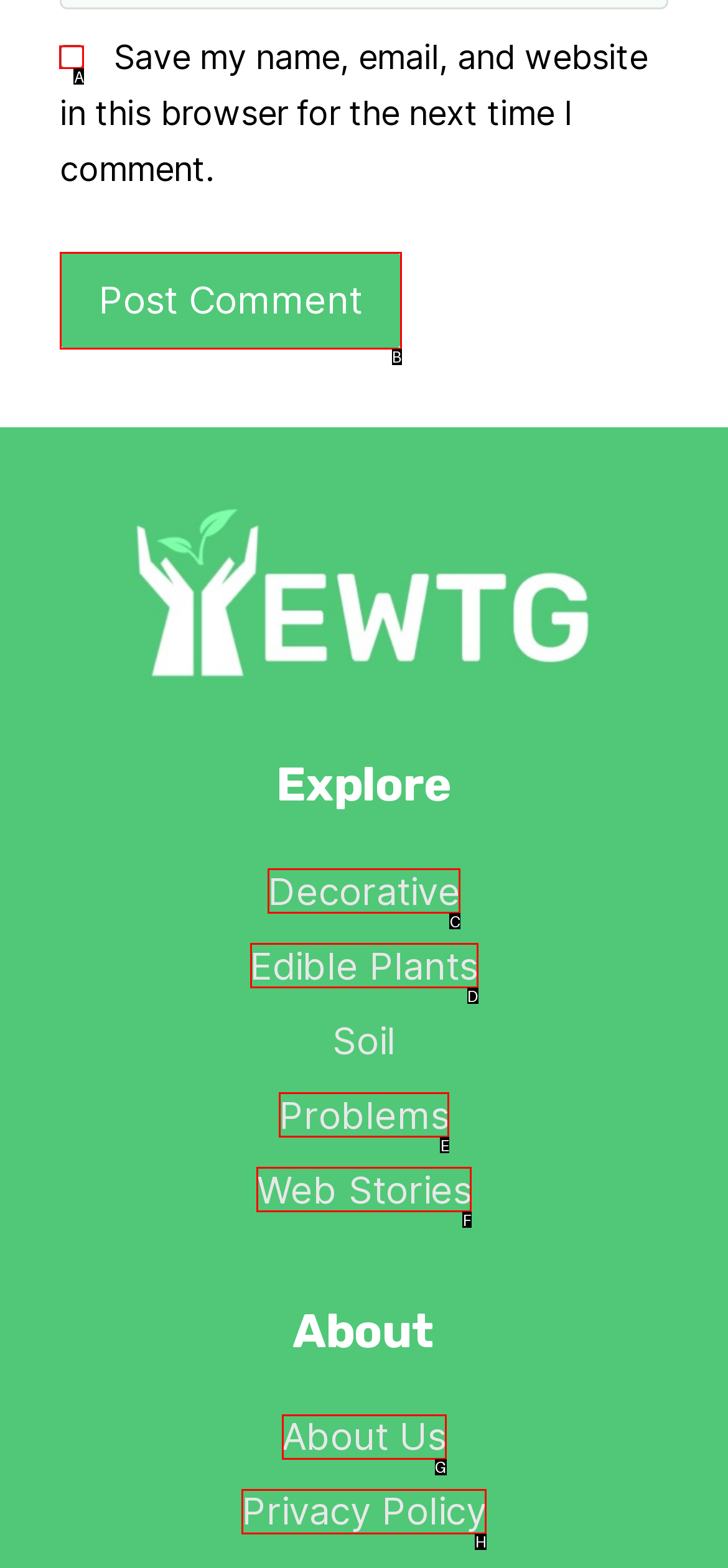Point out which UI element to click to complete this task: Check the checkbox to save your comment information
Answer with the letter corresponding to the right option from the available choices.

A